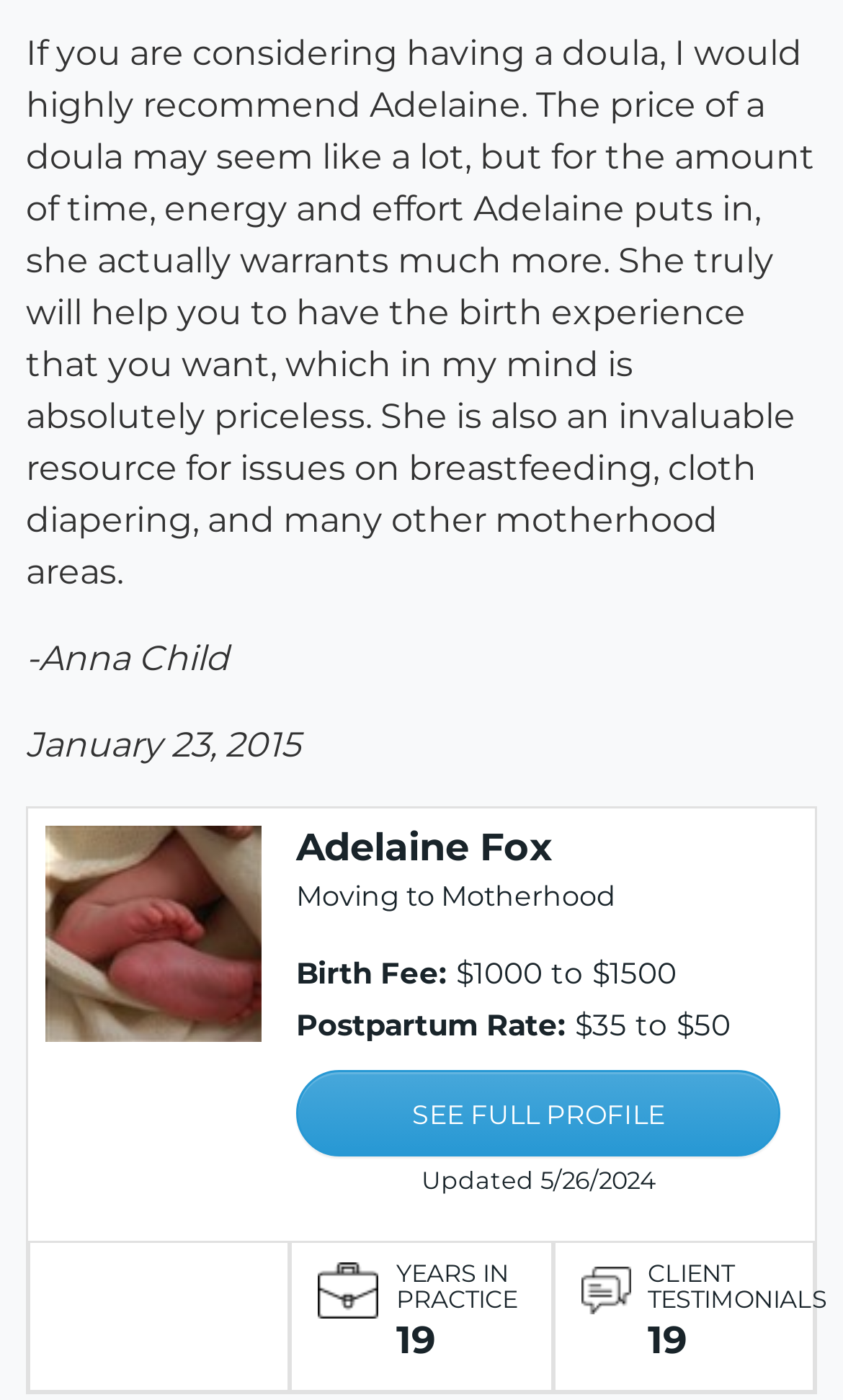Who is the doula being recommended?
Based on the screenshot, provide a one-word or short-phrase response.

Adelaine Fox